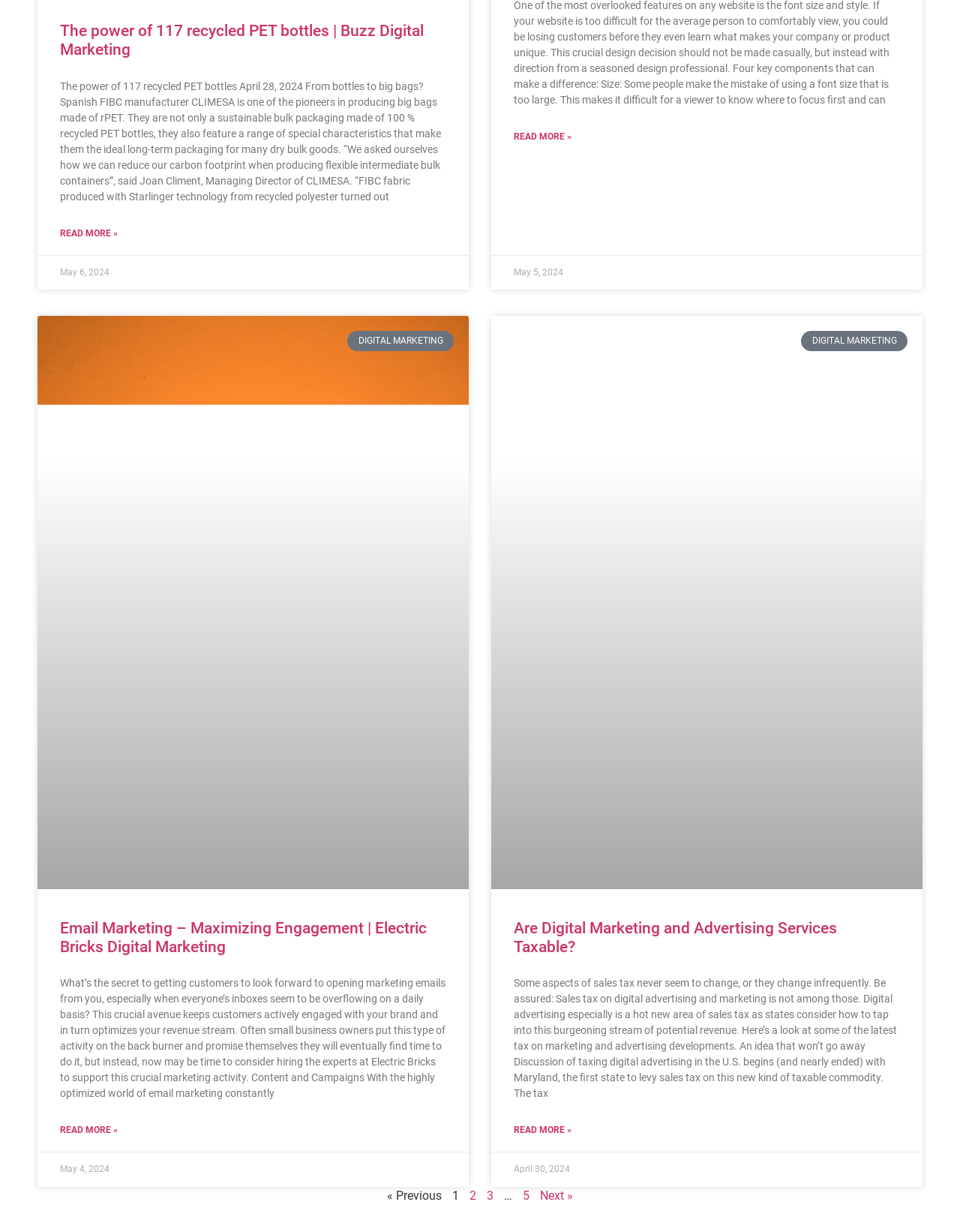Identify the bounding box of the UI component described as: "Read More »".

[0.062, 0.184, 0.123, 0.195]